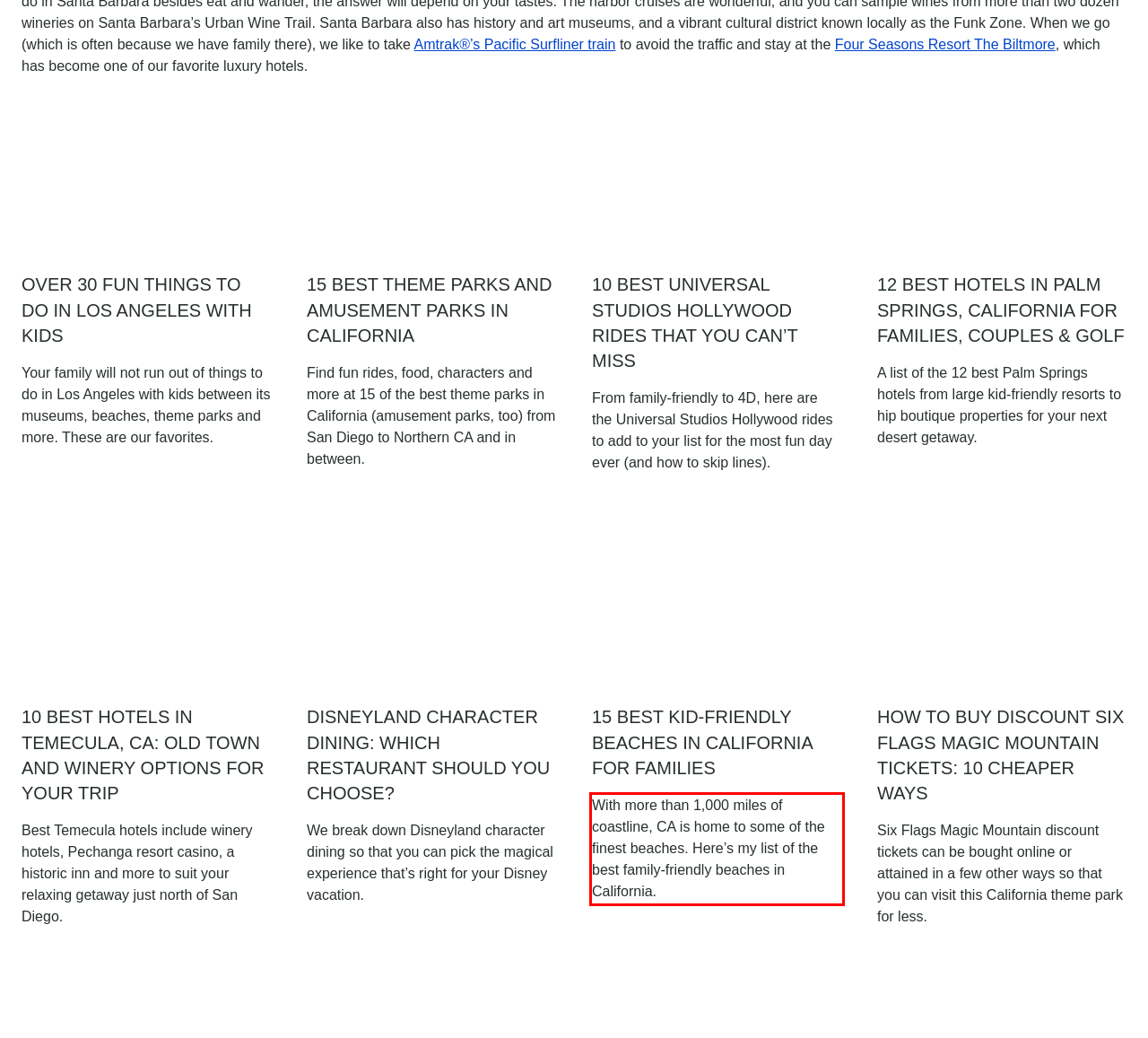You are provided with a screenshot of a webpage featuring a red rectangle bounding box. Extract the text content within this red bounding box using OCR.

With more than 1,000 miles of coastline, CA is home to some of the finest beaches. Here’s my list of the best family-friendly beaches in California.